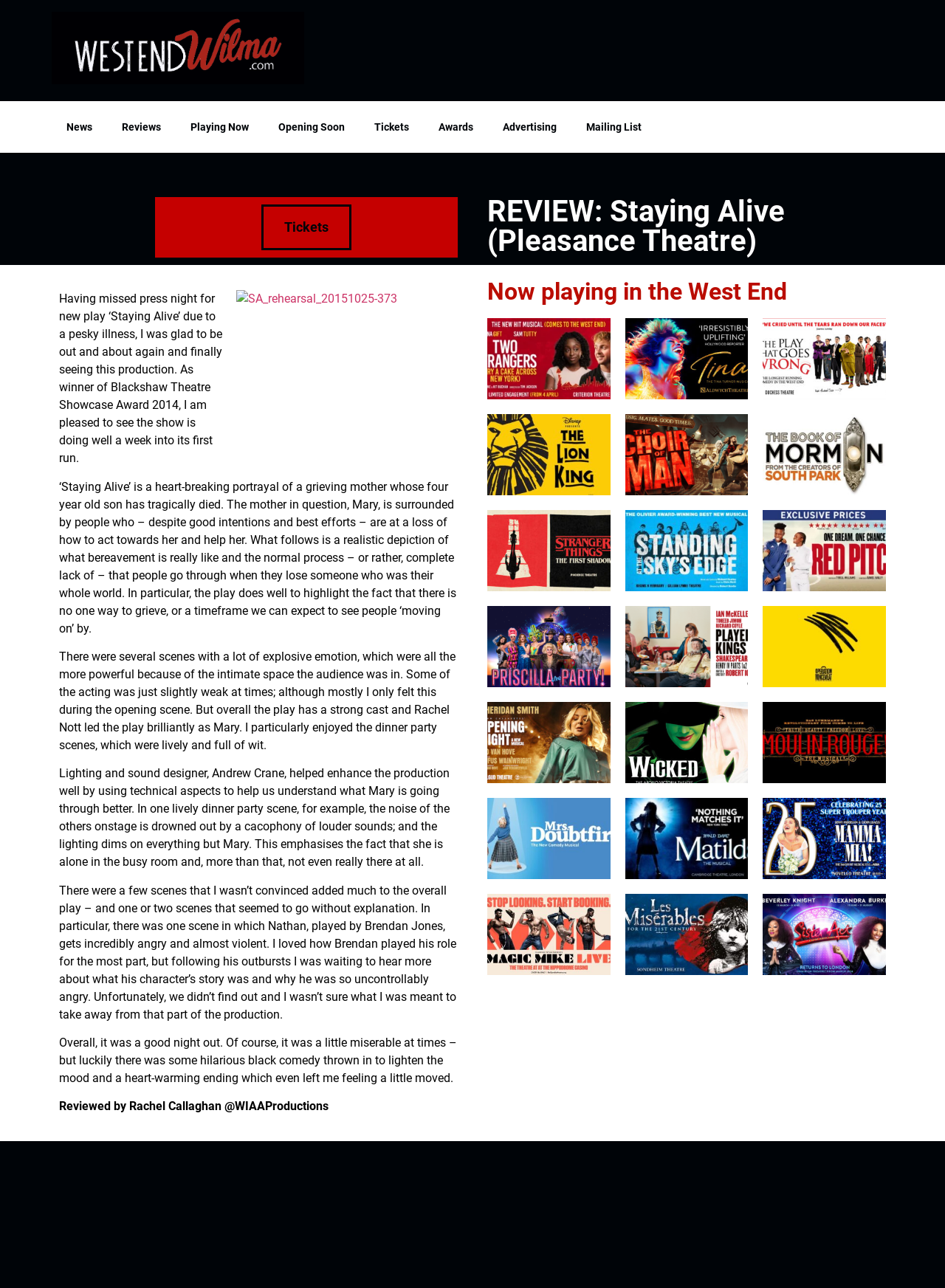Please predict the bounding box coordinates of the element's region where a click is necessary to complete the following instruction: "Explore the 'Now playing in the West End' section". The coordinates should be represented by four float numbers between 0 and 1, i.e., [left, top, right, bottom].

[0.516, 0.217, 0.938, 0.235]